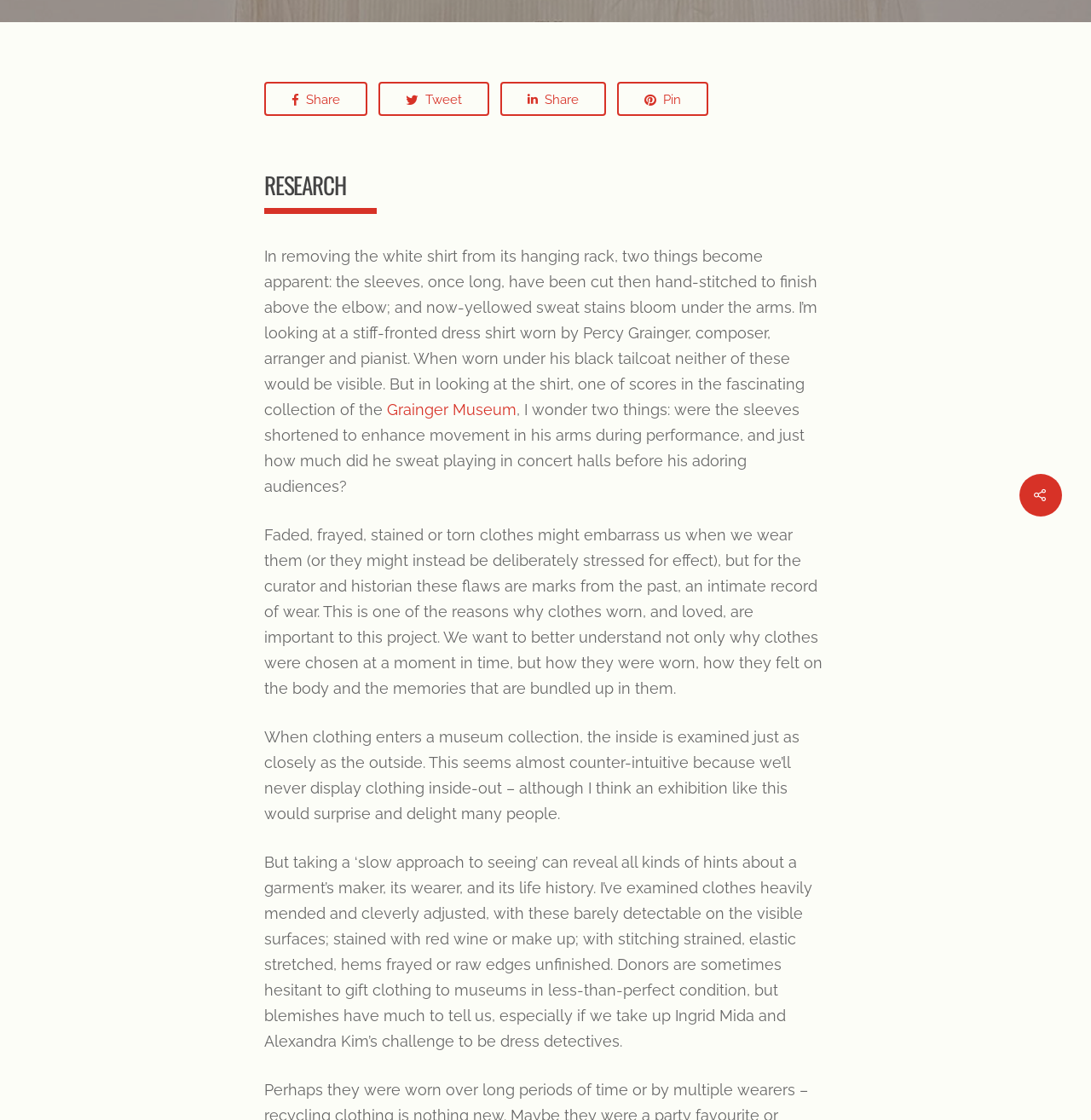Please specify the bounding box coordinates in the format (top-left x, top-left y, bottom-right x, bottom-right y), with all values as floating point numbers between 0 and 1. Identify the bounding box of the UI element described by: Share

[0.242, 0.073, 0.337, 0.104]